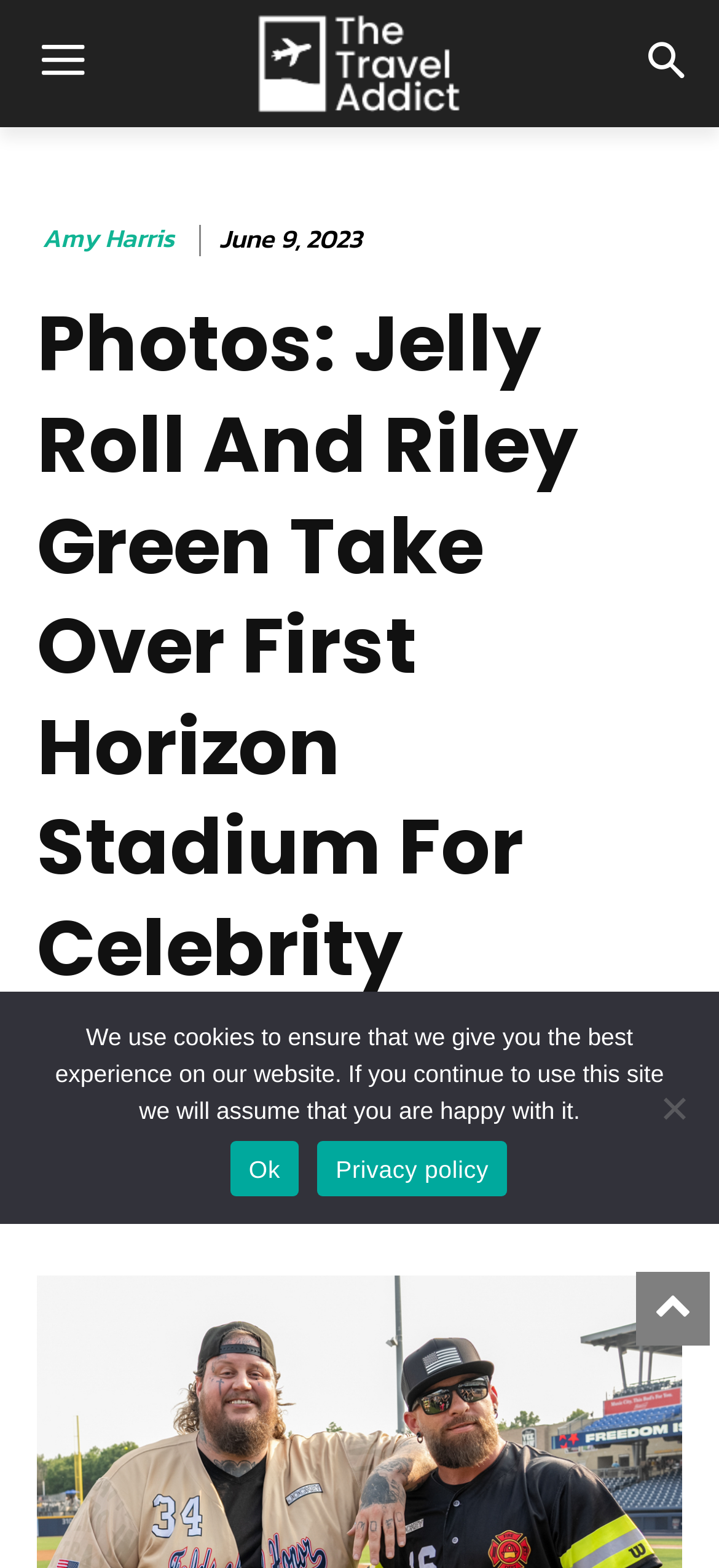Please respond to the question using a single word or phrase:
What is the logo of the website?

Logo